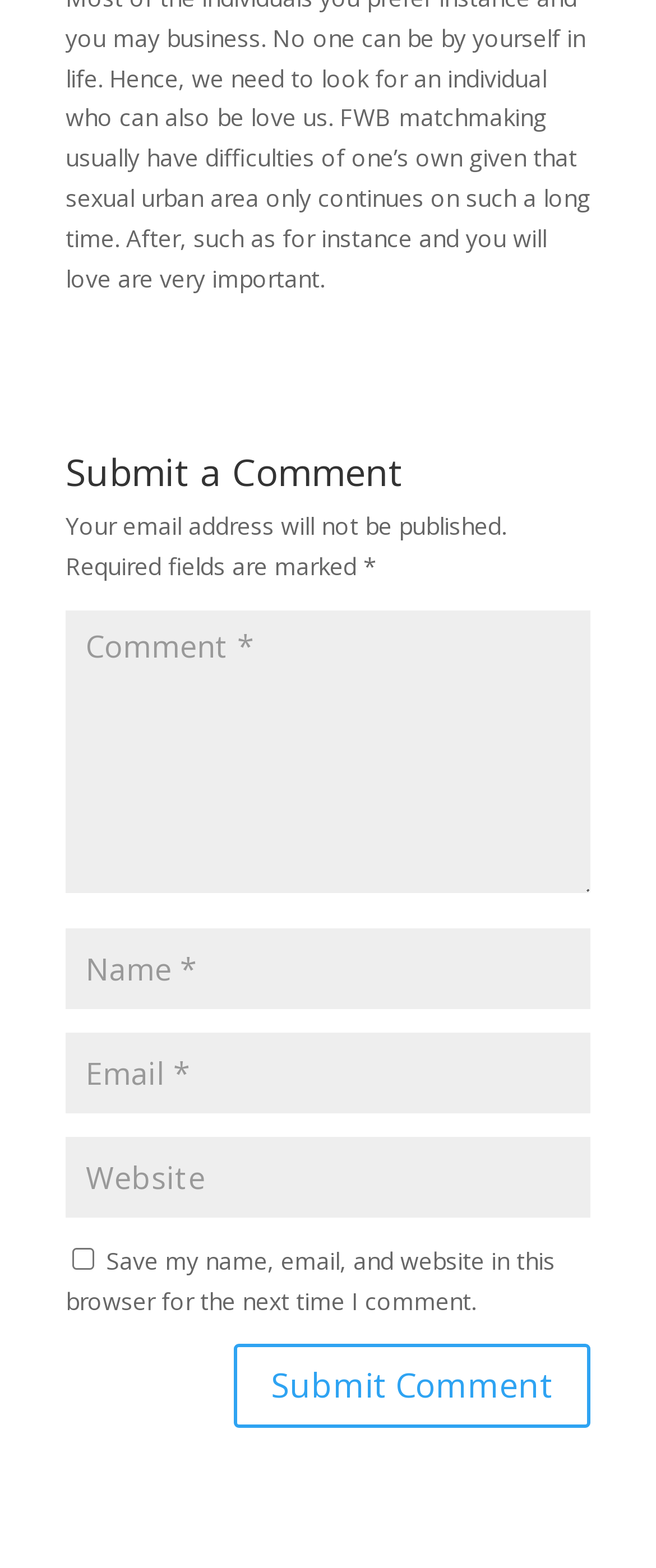Given the element description: "input value="Email *" aria-describedby="email-notes" name="email"", predict the bounding box coordinates of the UI element it refers to, using four float numbers between 0 and 1, i.e., [left, top, right, bottom].

[0.1, 0.658, 0.9, 0.71]